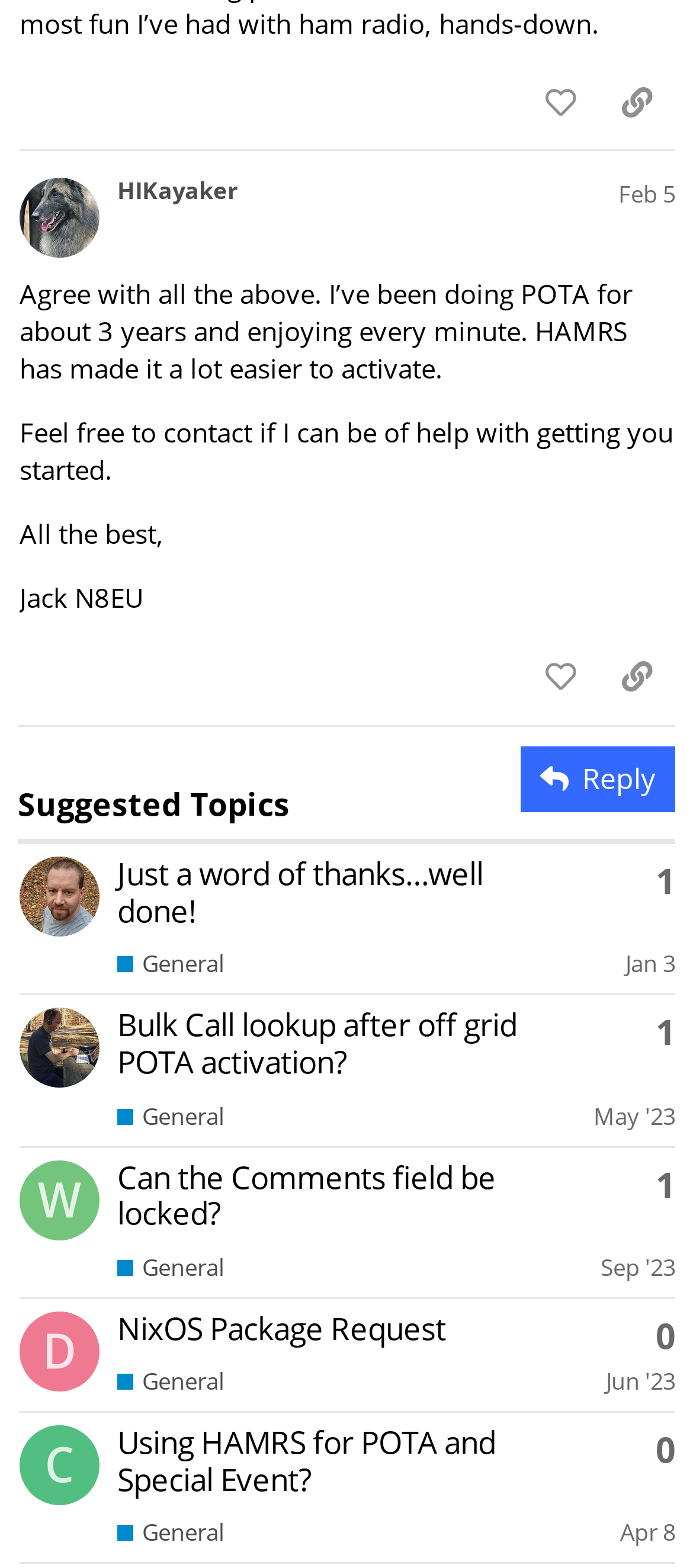Using the format (top-left x, top-left y, bottom-right x, bottom-right y), and given the element description, identify the bounding box coordinates within the screenshot: title="like this post"

[0.753, 0.411, 0.864, 0.453]